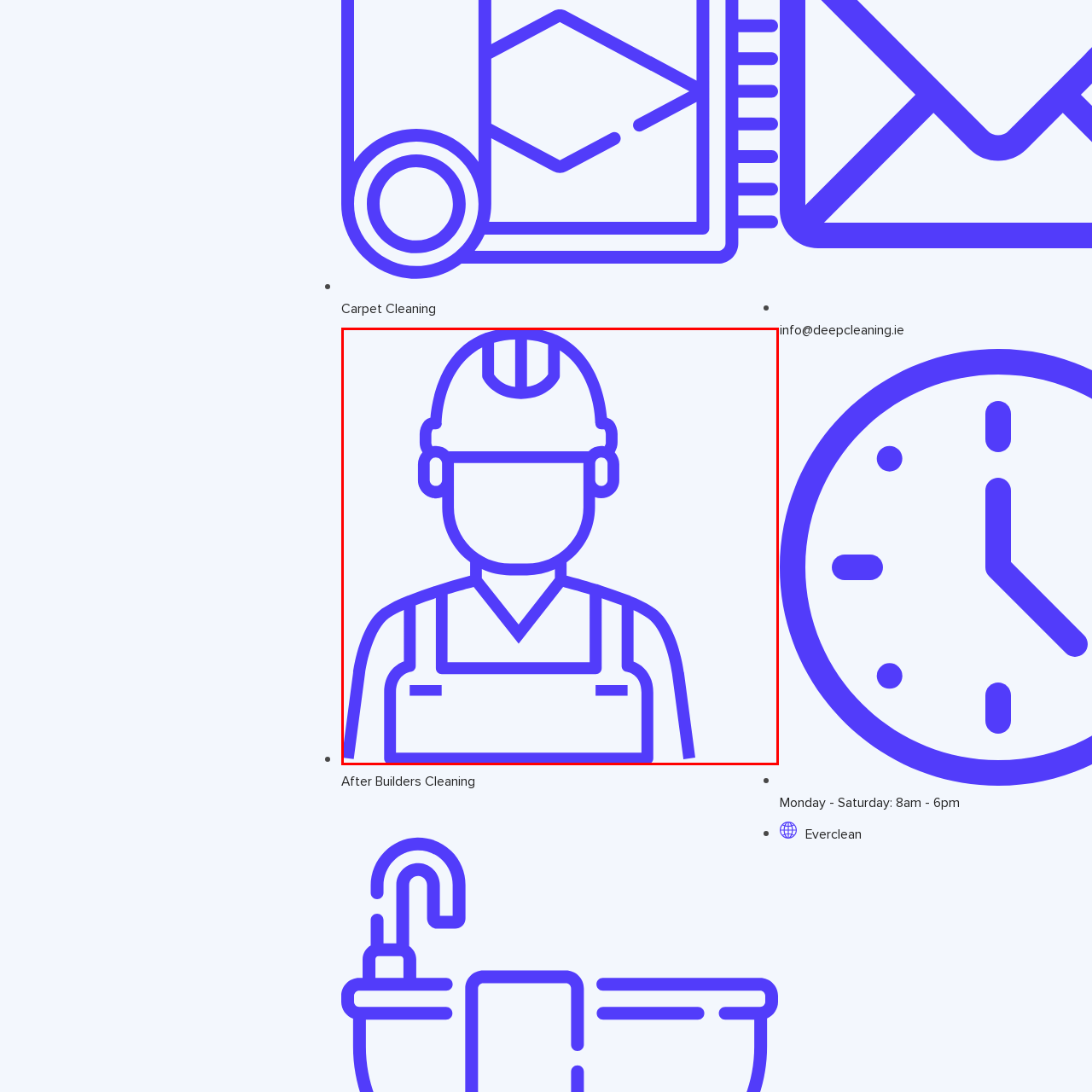What is the man's occupation?
Direct your attention to the image marked by the red bounding box and answer the question with a single word or phrase.

construction worker